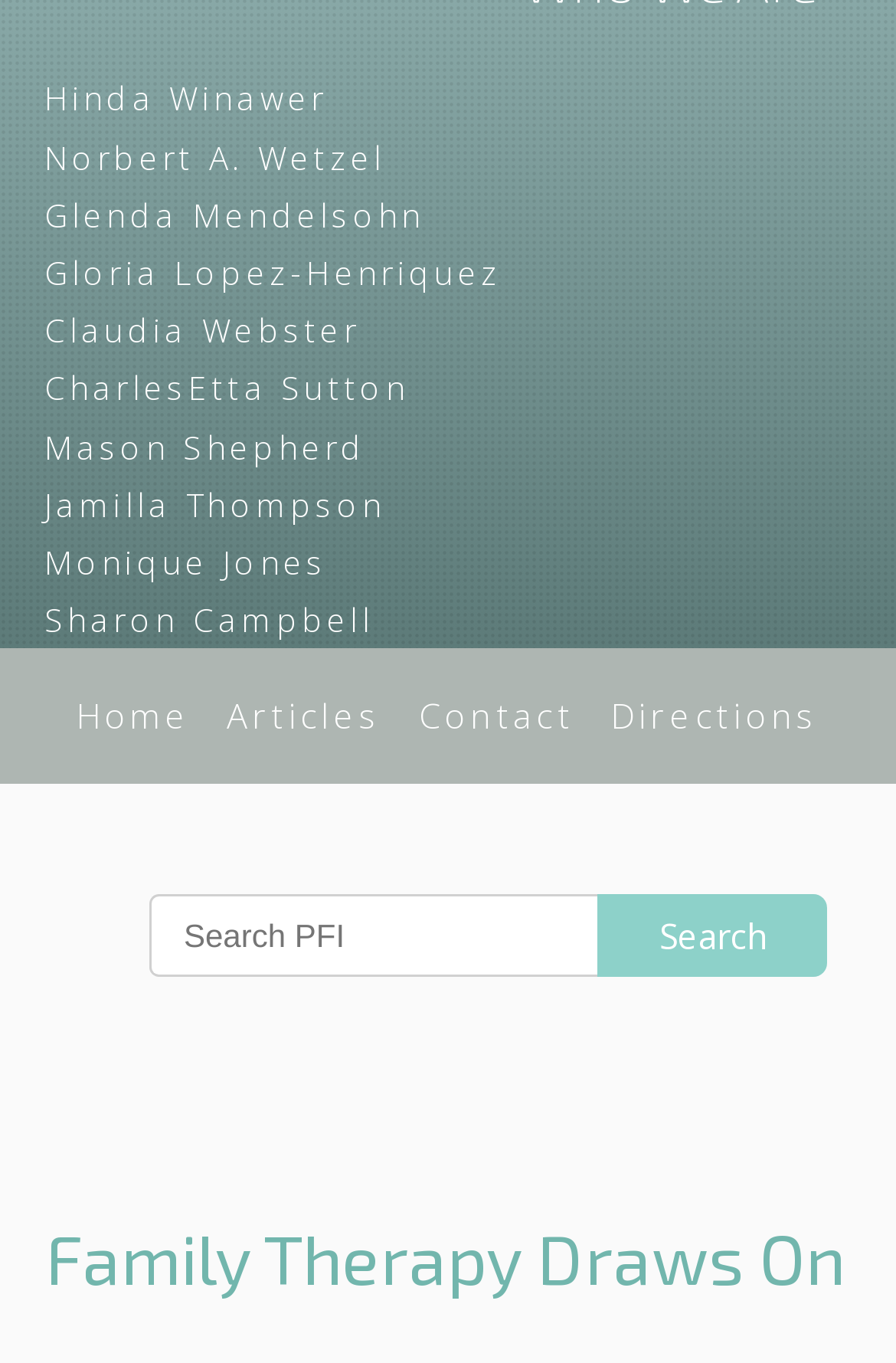Identify the bounding box of the HTML element described here: "parent_node: Search name="search" placeholder="Search PFI"". Provide the coordinates as four float numbers between 0 and 1: [left, top, right, bottom].

[0.167, 0.655, 0.667, 0.716]